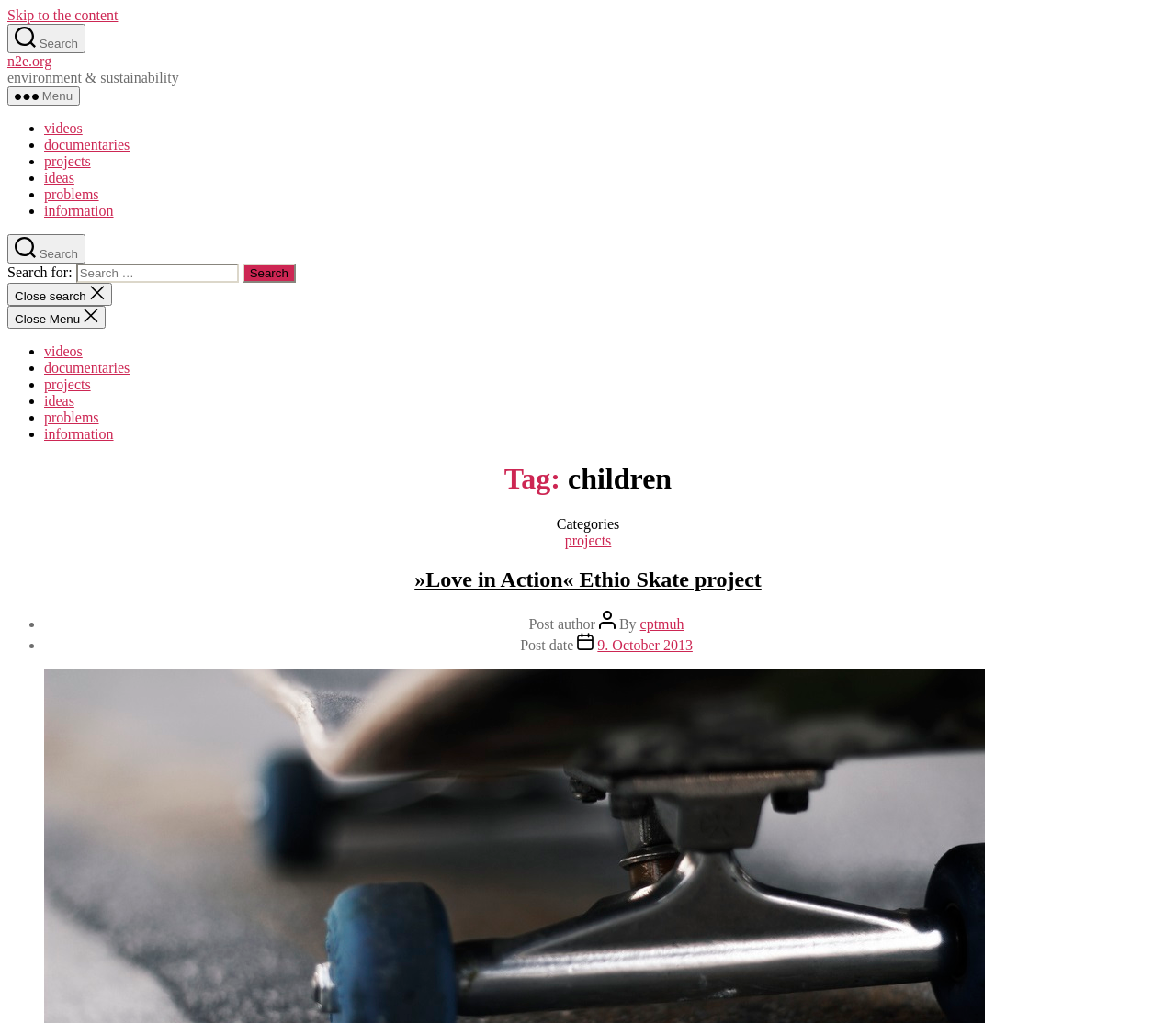Bounding box coordinates should be in the format (top-left x, top-left y, bottom-right x, bottom-right y) and all values should be floating point numbers between 0 and 1. Determine the bounding box coordinate for the UI element described as: Skip to the content

[0.006, 0.007, 0.1, 0.022]